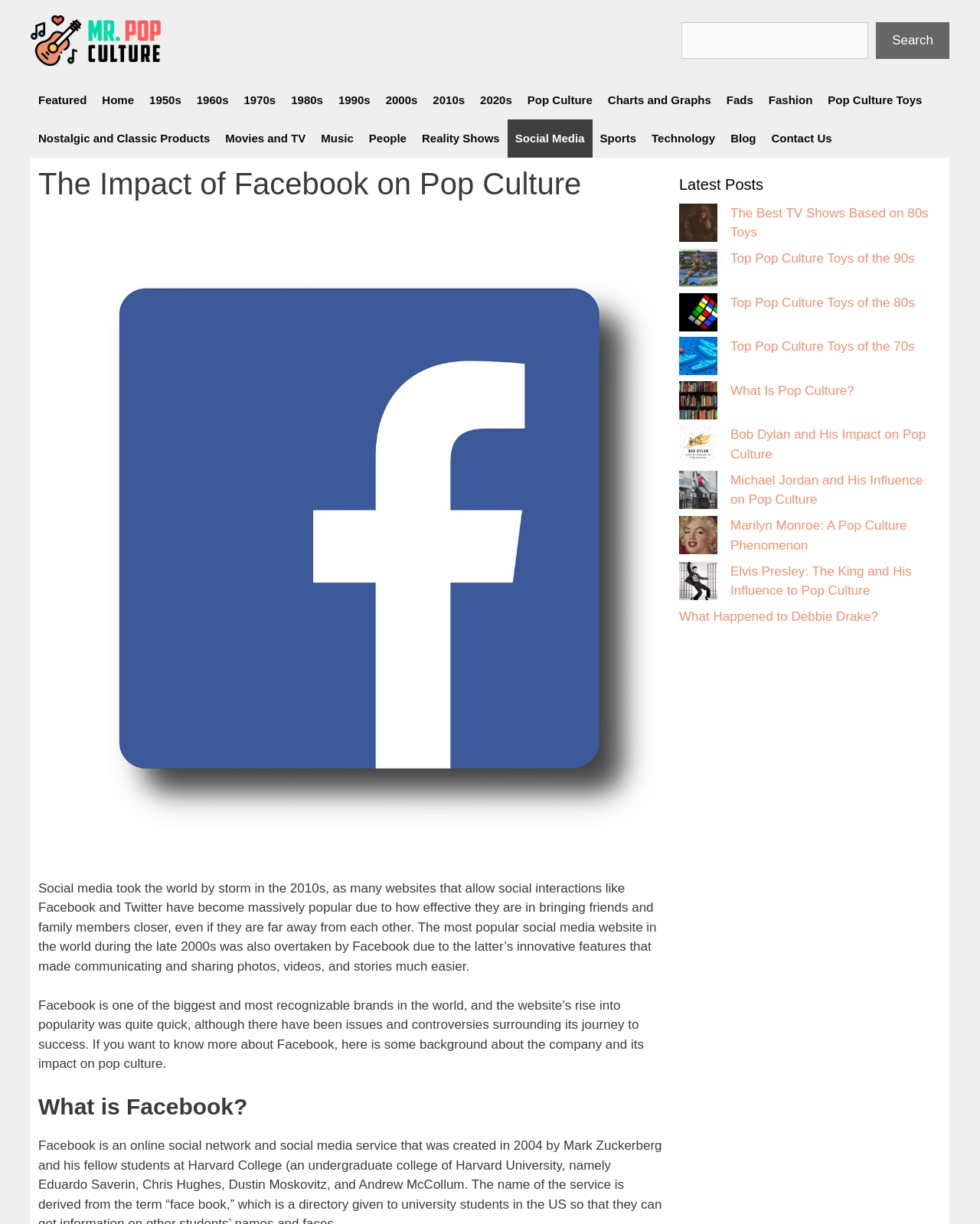Pinpoint the bounding box coordinates of the clickable element to carry out the following instruction: "Search for something."

[0.695, 0.018, 0.969, 0.048]